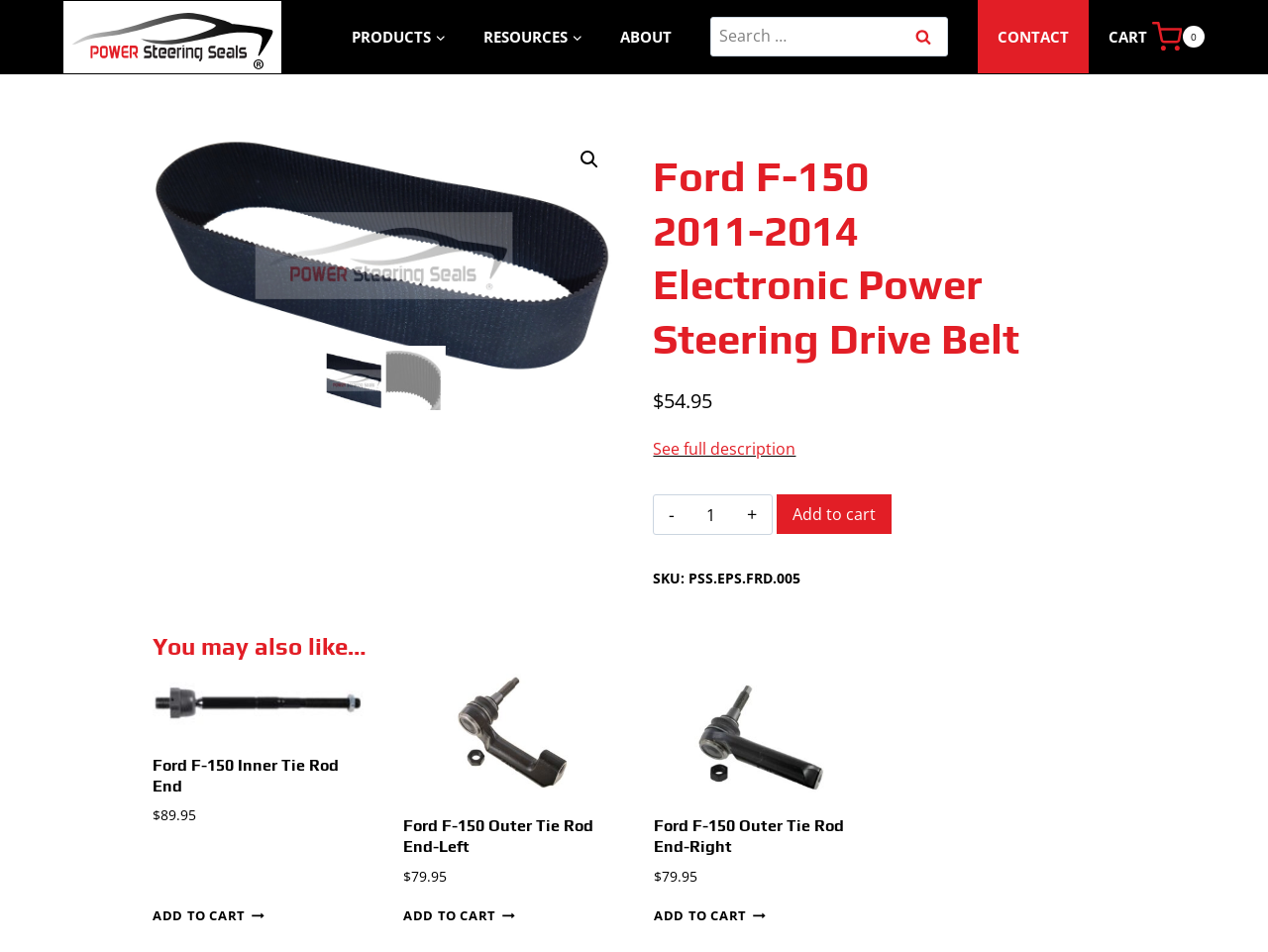Specify the bounding box coordinates of the area to click in order to follow the given instruction: "Contact us."

[0.771, 0.0, 0.858, 0.077]